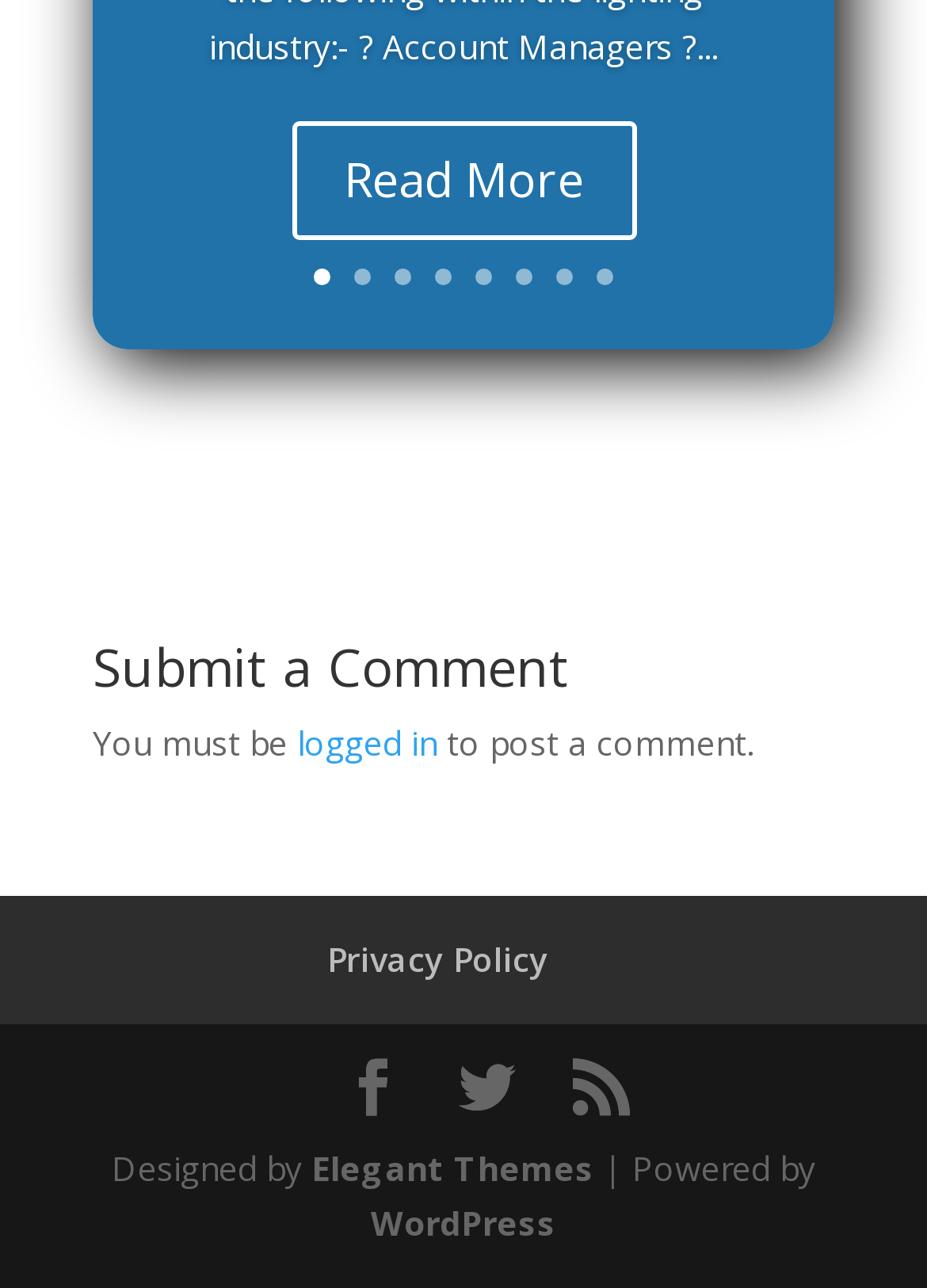Find the bounding box coordinates of the area that needs to be clicked in order to achieve the following instruction: "Log in". The coordinates should be specified as four float numbers between 0 and 1, i.e., [left, top, right, bottom].

[0.321, 0.559, 0.472, 0.594]